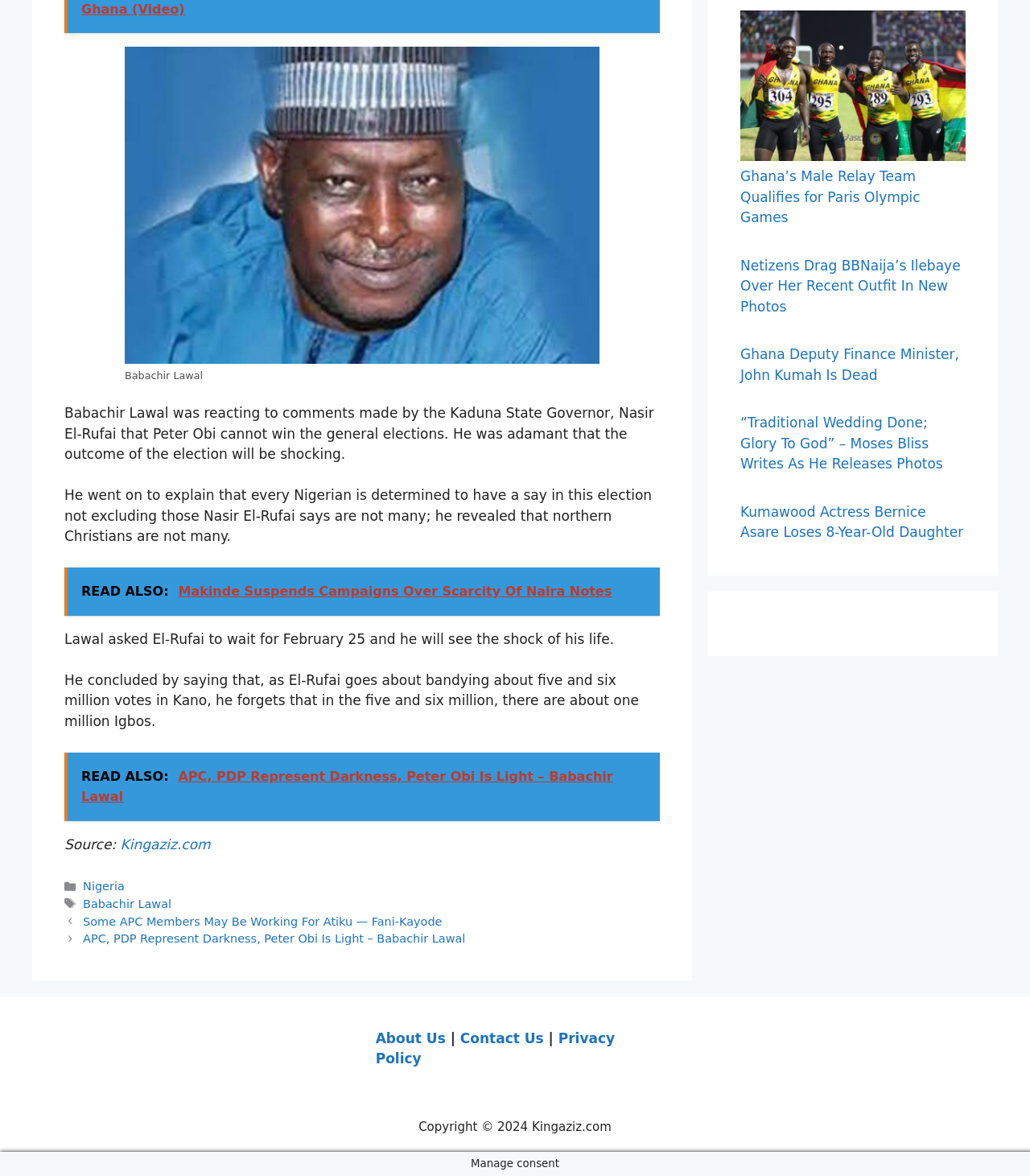What is the category of the article?
Based on the screenshot, give a detailed explanation to answer the question.

The category of the article is mentioned at the bottom of the webpage, where it says 'Categories: Nigeria', which suggests that the article is categorized under Nigeria.